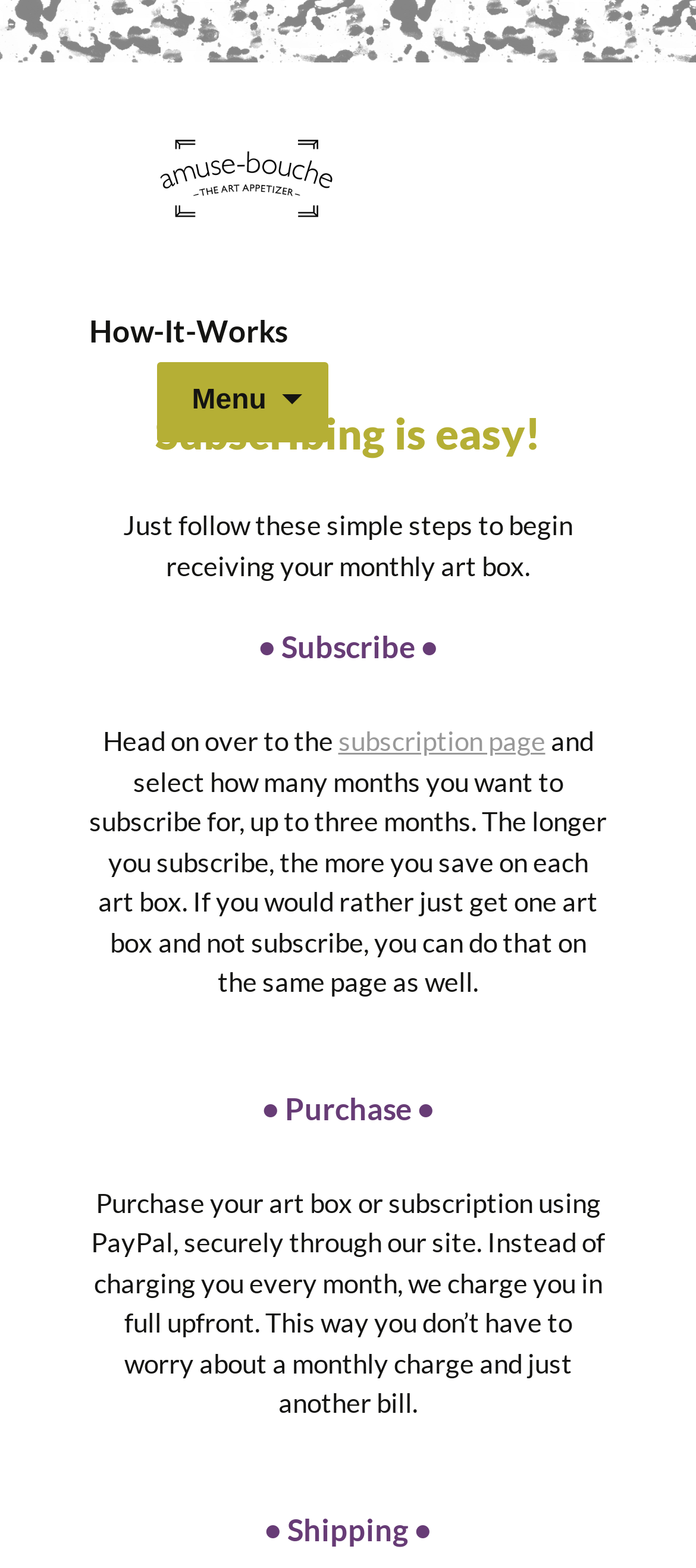How does the subscription payment work?
Based on the screenshot, provide a one-word or short-phrase response.

Upfront